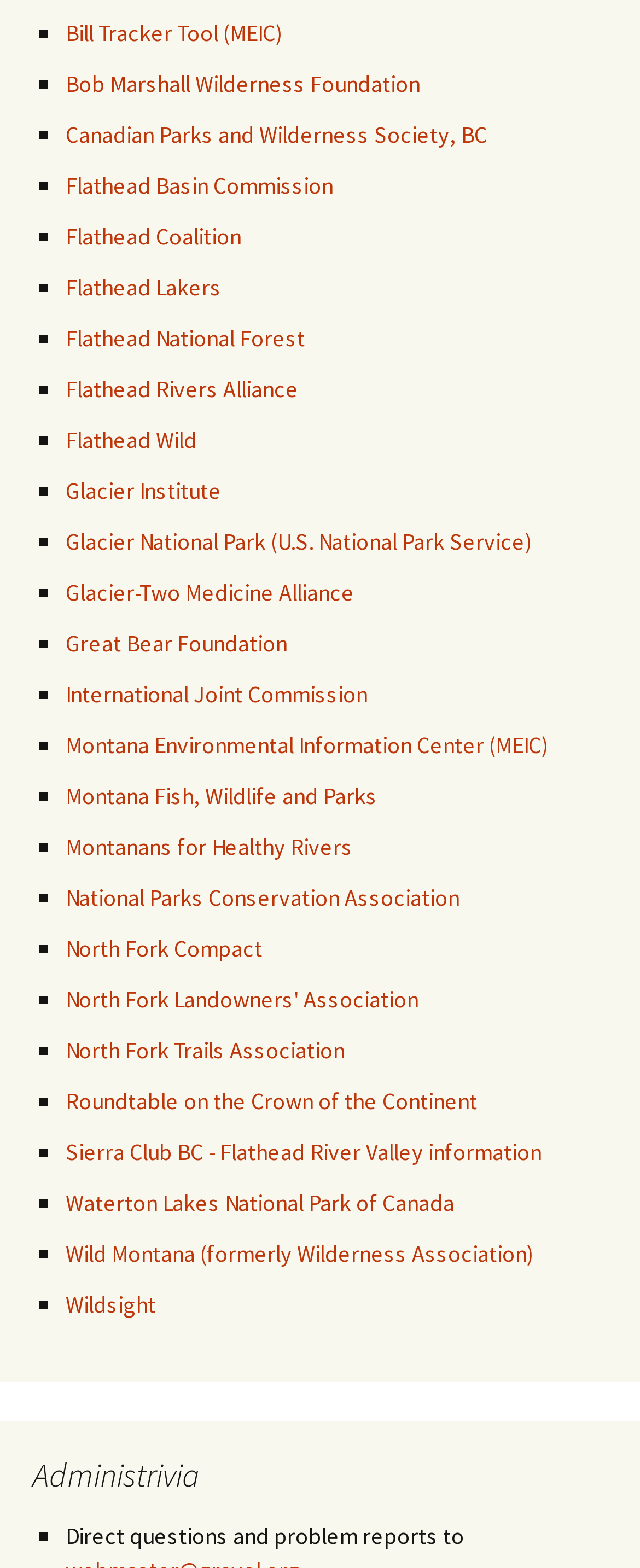Refer to the screenshot and answer the following question in detail:
Is there a contact information section on the webpage?

The webpage has a section at the bottom with the heading 'Administrivia', which contains a static text 'Direct questions and problem reports to'. This suggests that there is a contact information section on the webpage.